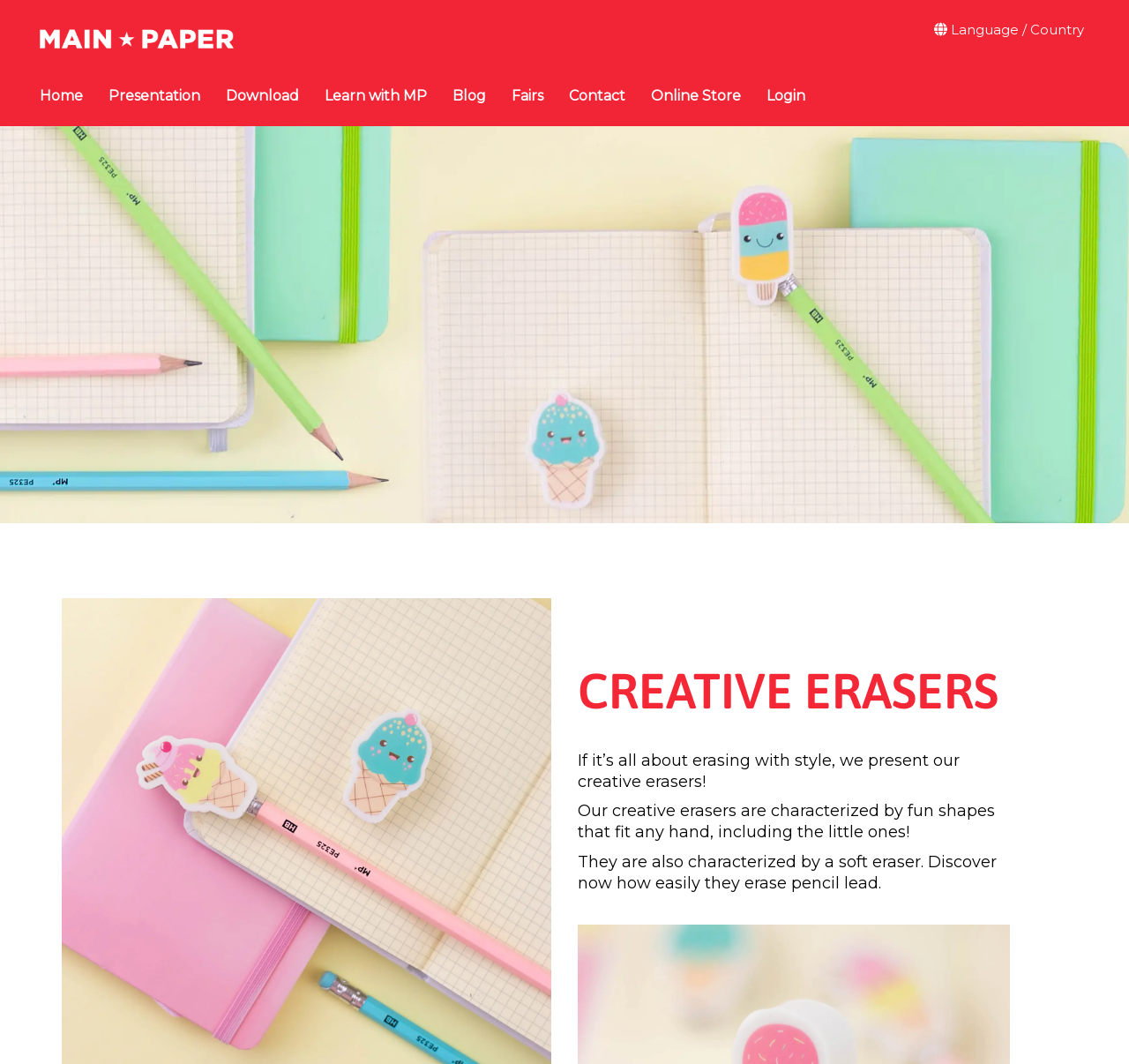Determine the bounding box for the described HTML element: "Blog". Ensure the coordinates are four float numbers between 0 and 1 in the format [left, top, right, bottom].

[0.401, 0.081, 0.43, 0.099]